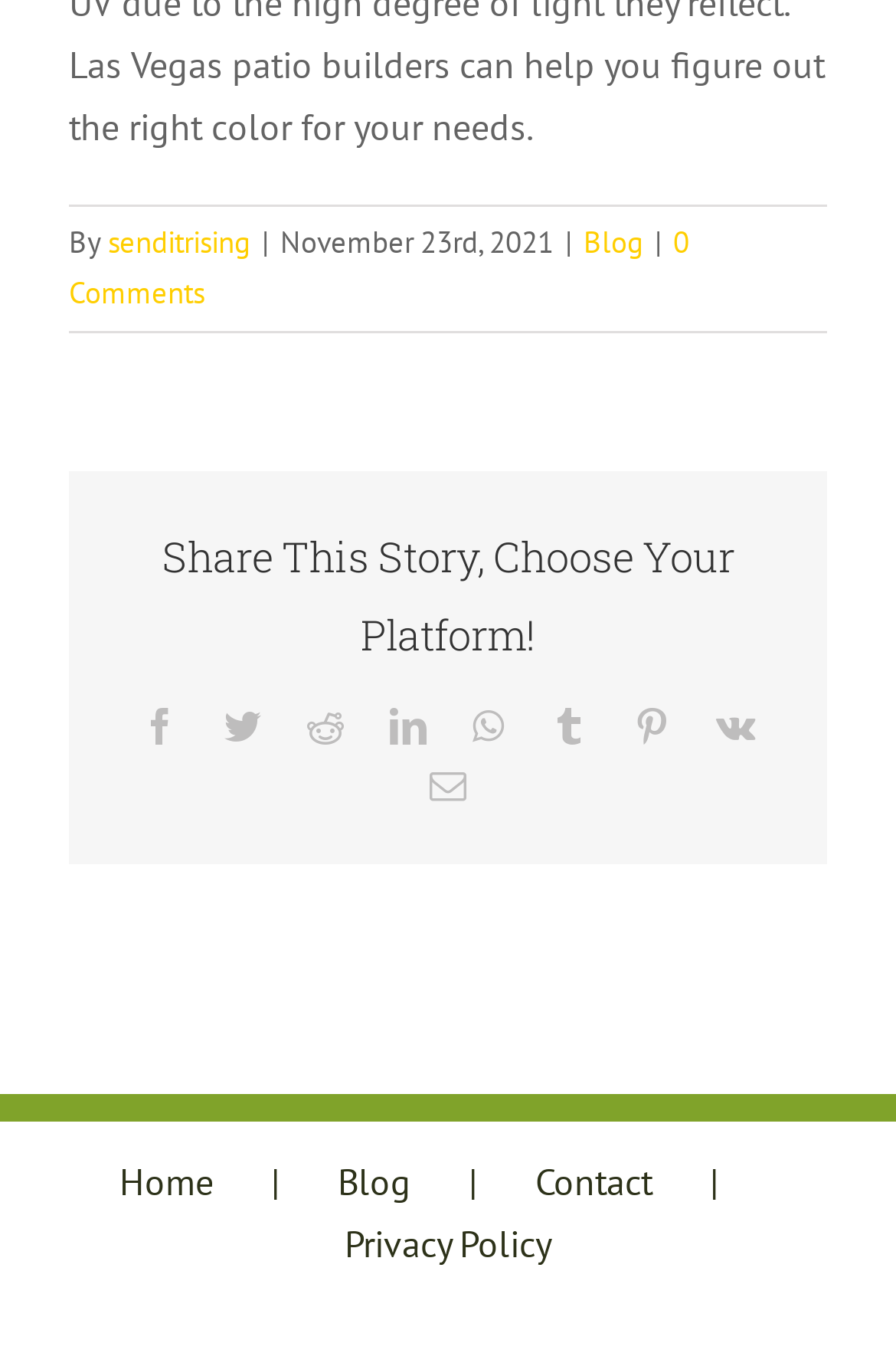Use a single word or phrase to answer the question:
What is the symbol next to the Facebook sharing option?

